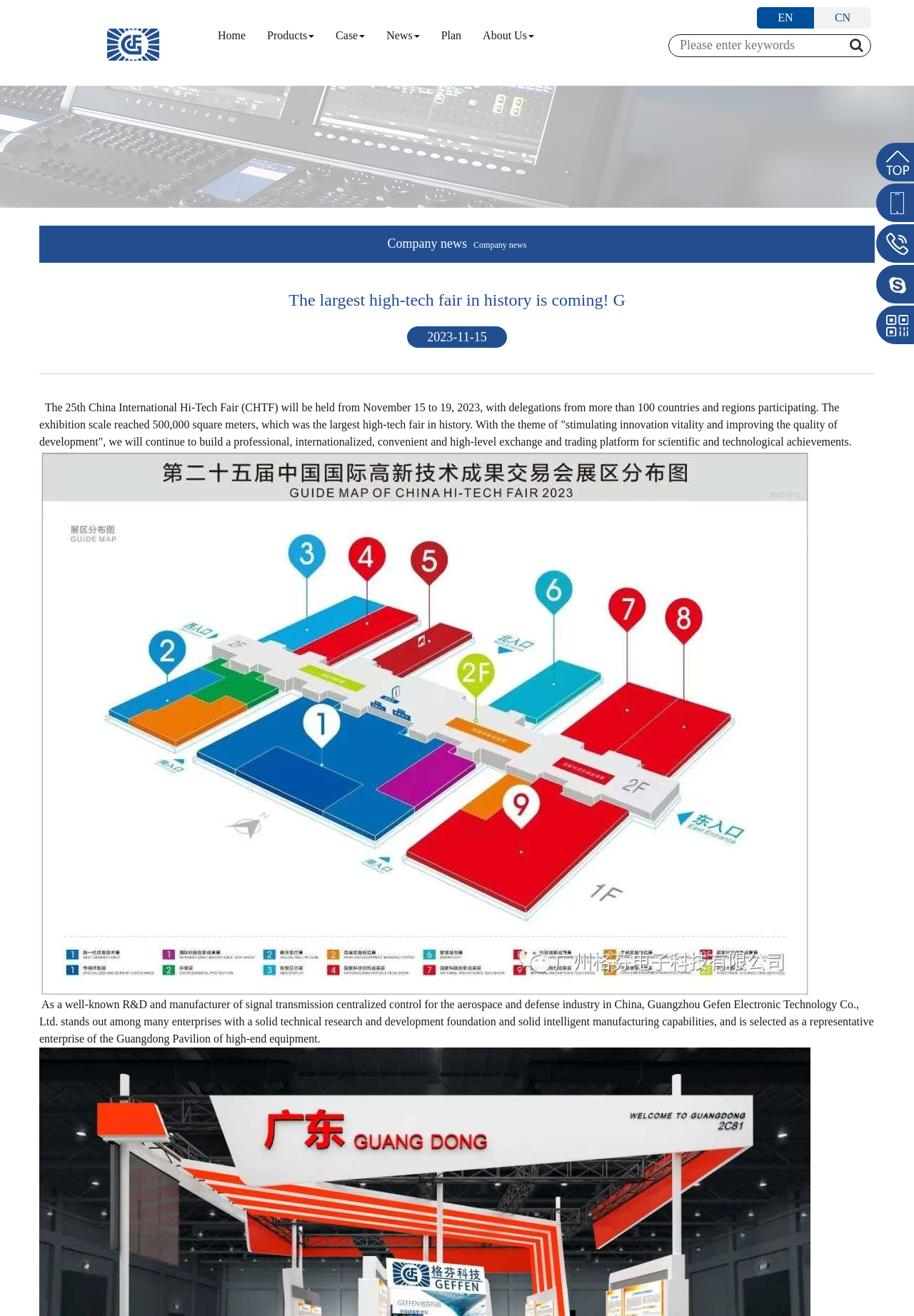Locate the bounding box coordinates of the element I should click to achieve the following instruction: "Click the Products link".

[0.281, 0.0, 0.356, 0.065]